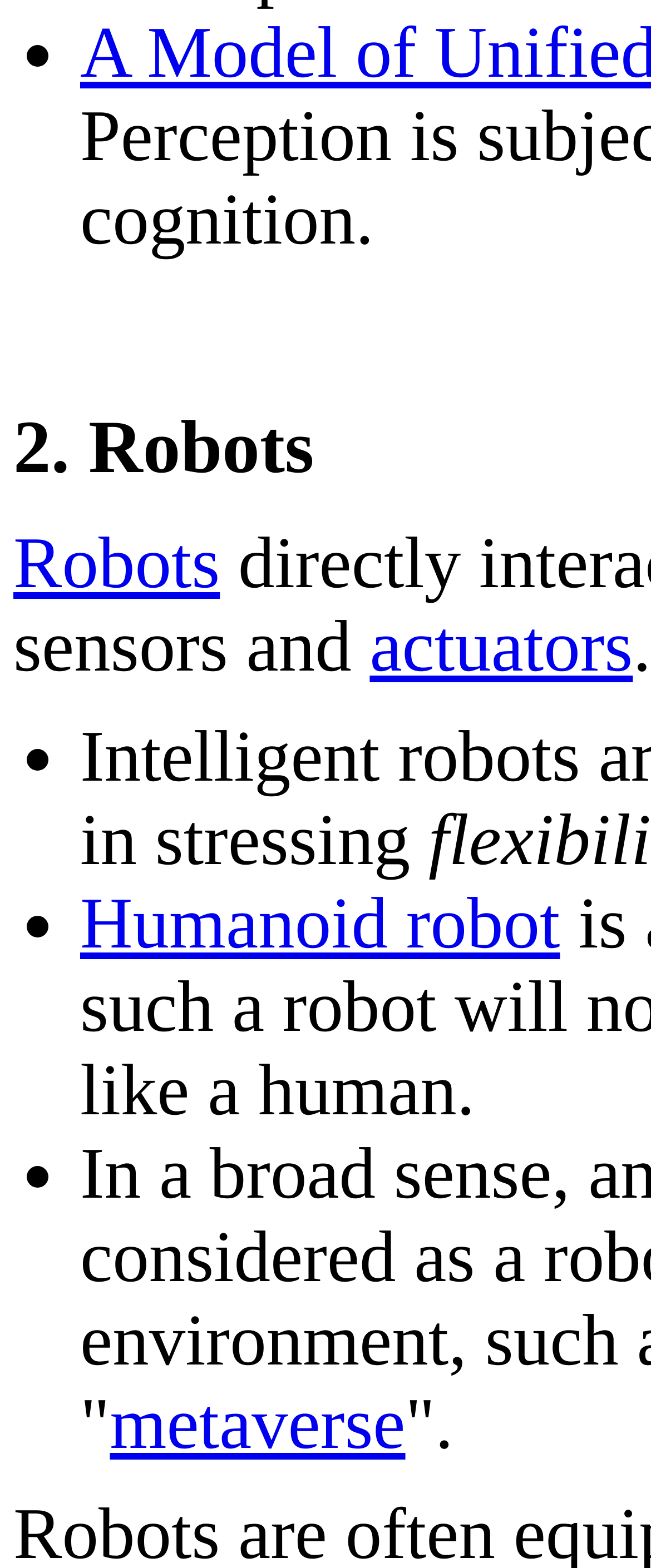What is the last item in the list?
Using the image as a reference, give a one-word or short phrase answer.

metaverse